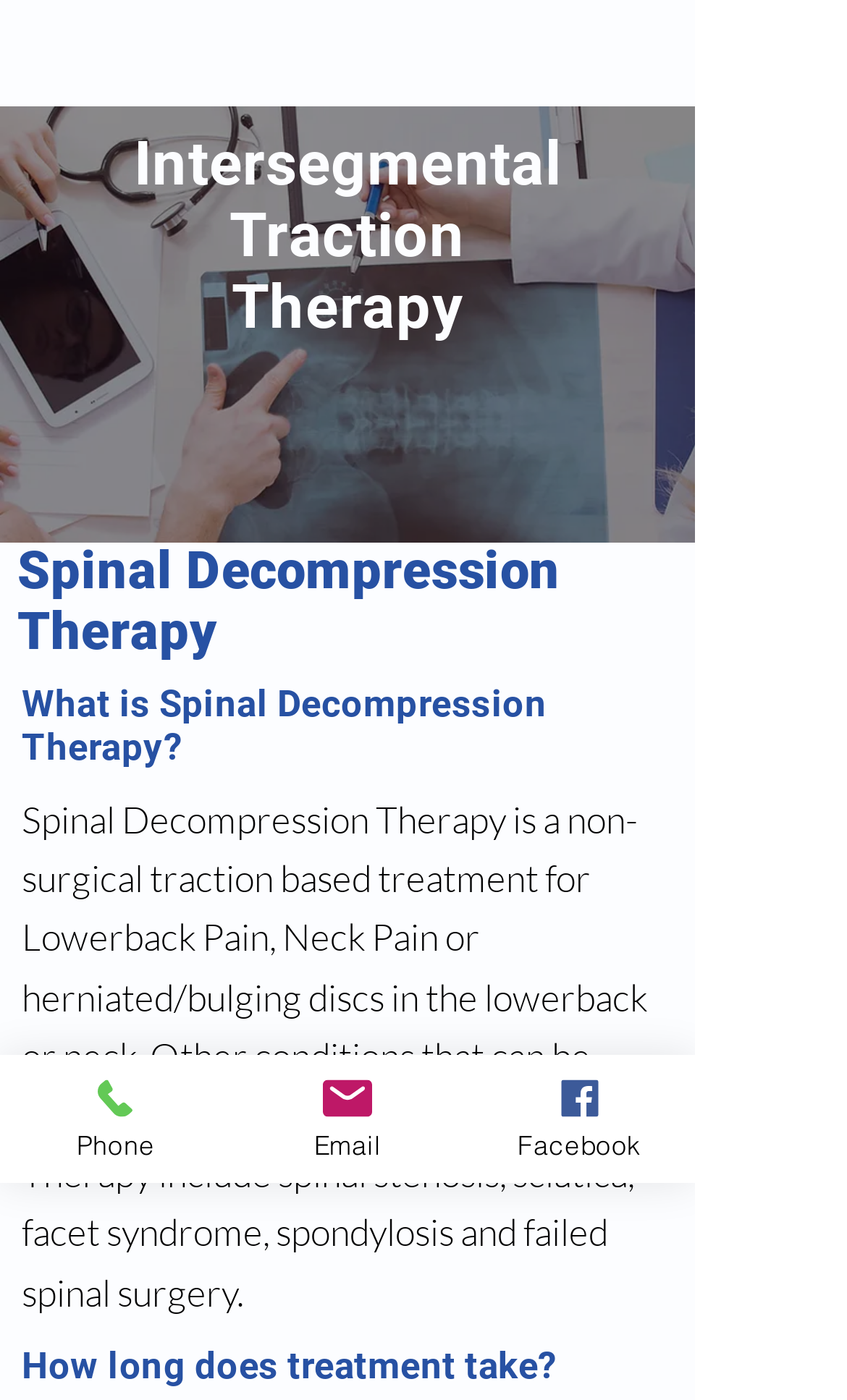Determine the bounding box of the UI element mentioned here: "Schedule an Appointment". The coordinates must be in the format [left, top, right, bottom] with values ranging from 0 to 1.

[0.103, 0.276, 0.718, 0.341]